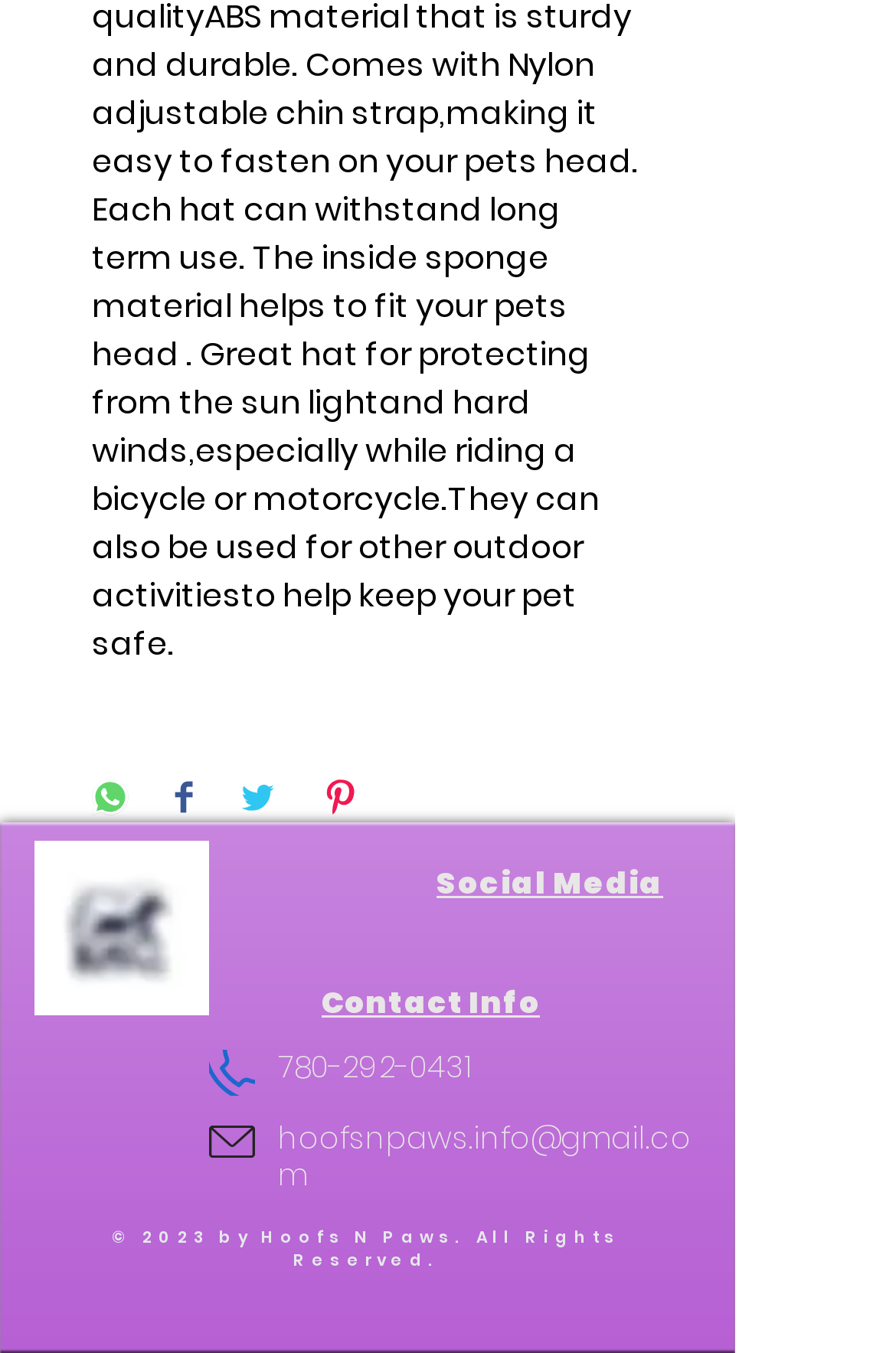Identify the bounding box coordinates of the area you need to click to perform the following instruction: "Send an email".

[0.31, 0.826, 0.772, 0.884]